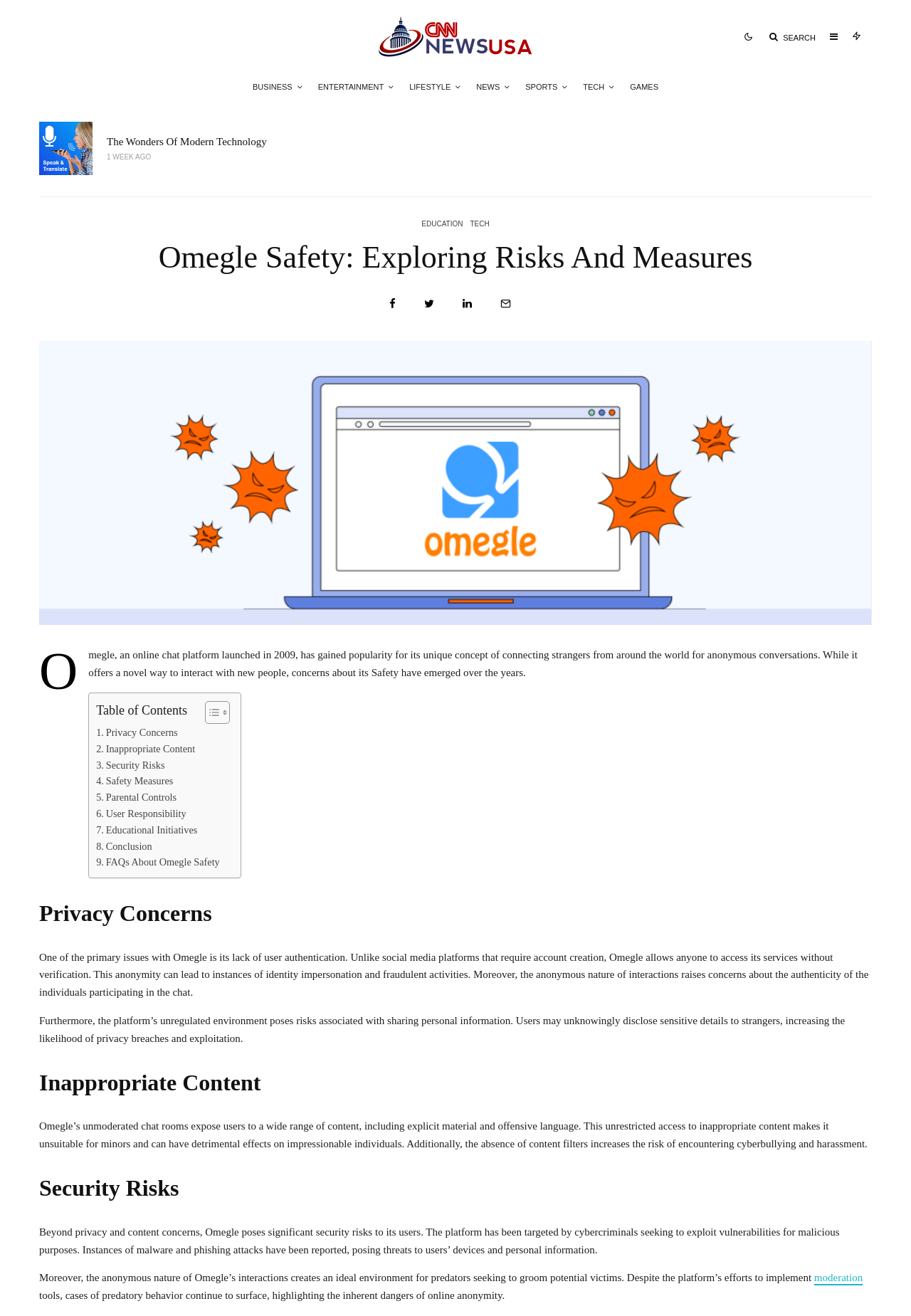Locate the bounding box coordinates of the area that needs to be clicked to fulfill the following instruction: "Read about 'Privacy Concerns'". The coordinates should be in the format of four float numbers between 0 and 1, namely [left, top, right, bottom].

[0.043, 0.684, 0.957, 0.704]